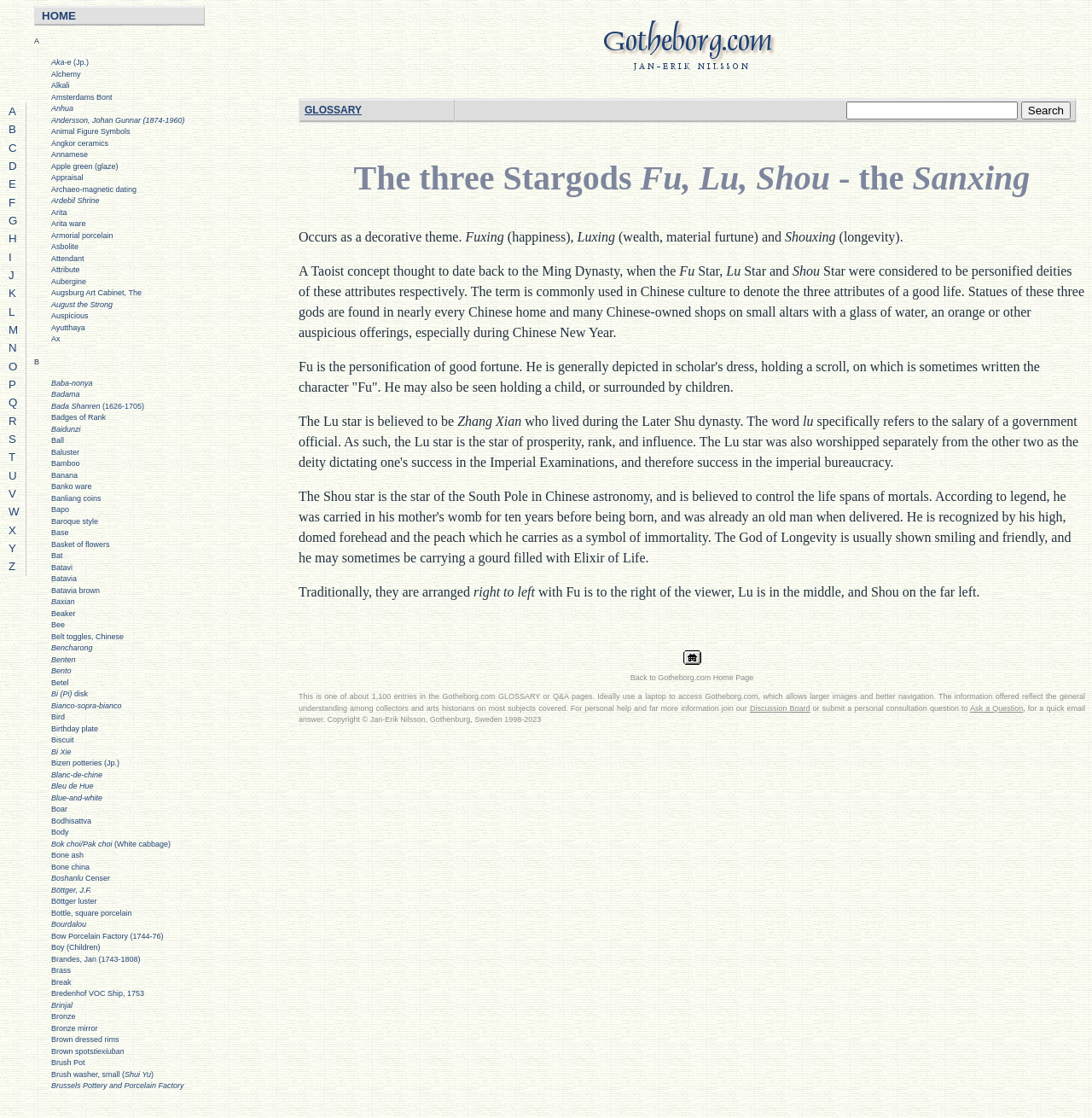Please identify the bounding box coordinates of the element I need to click to follow this instruction: "View 'Aura Minerals Releases 2020 Annual Financial Statements and Management Discussion and Analysis'".

None